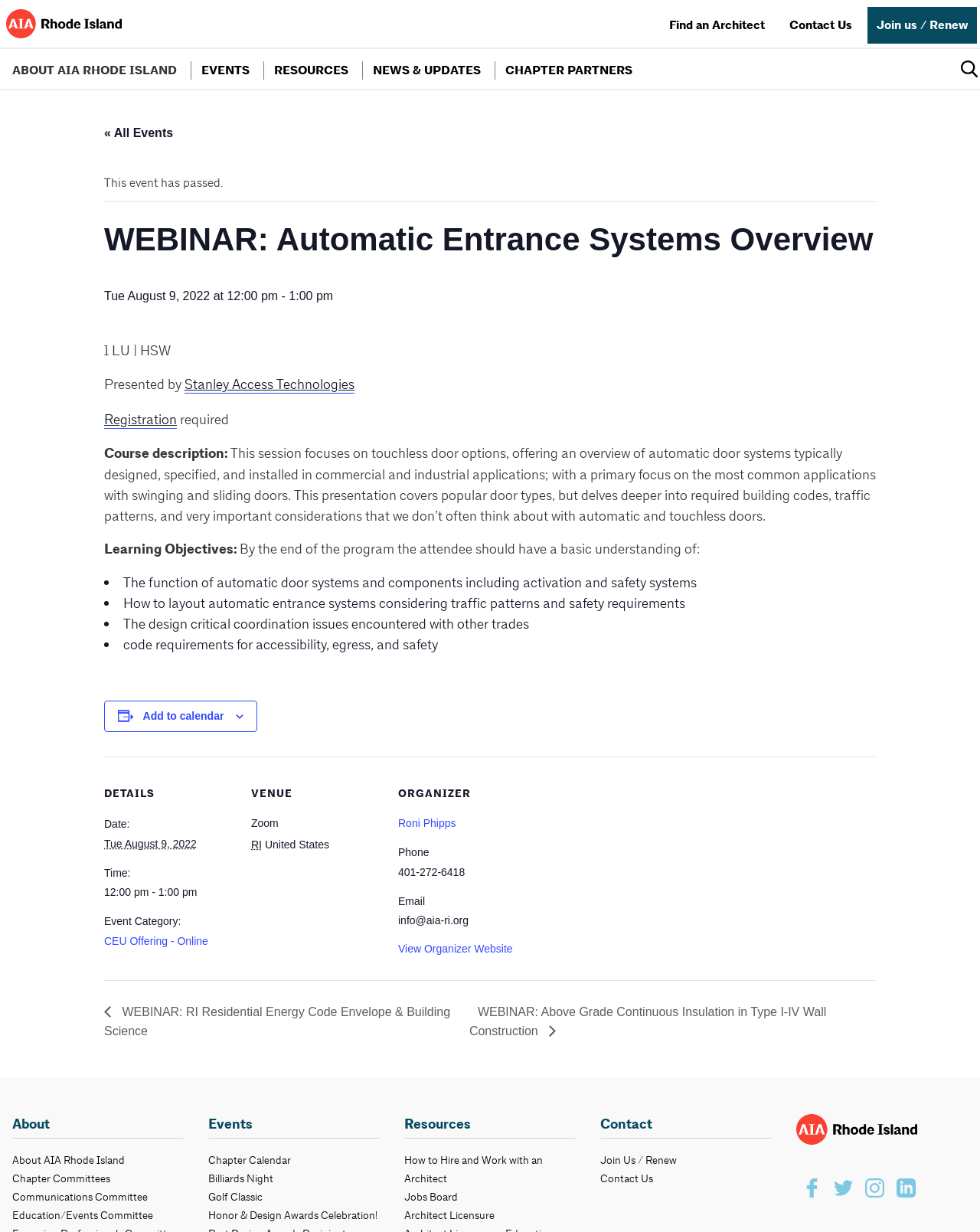Identify the bounding box coordinates of the region I need to click to complete this instruction: "Click the 'Stanley Access Technologies' link".

[0.188, 0.305, 0.362, 0.32]